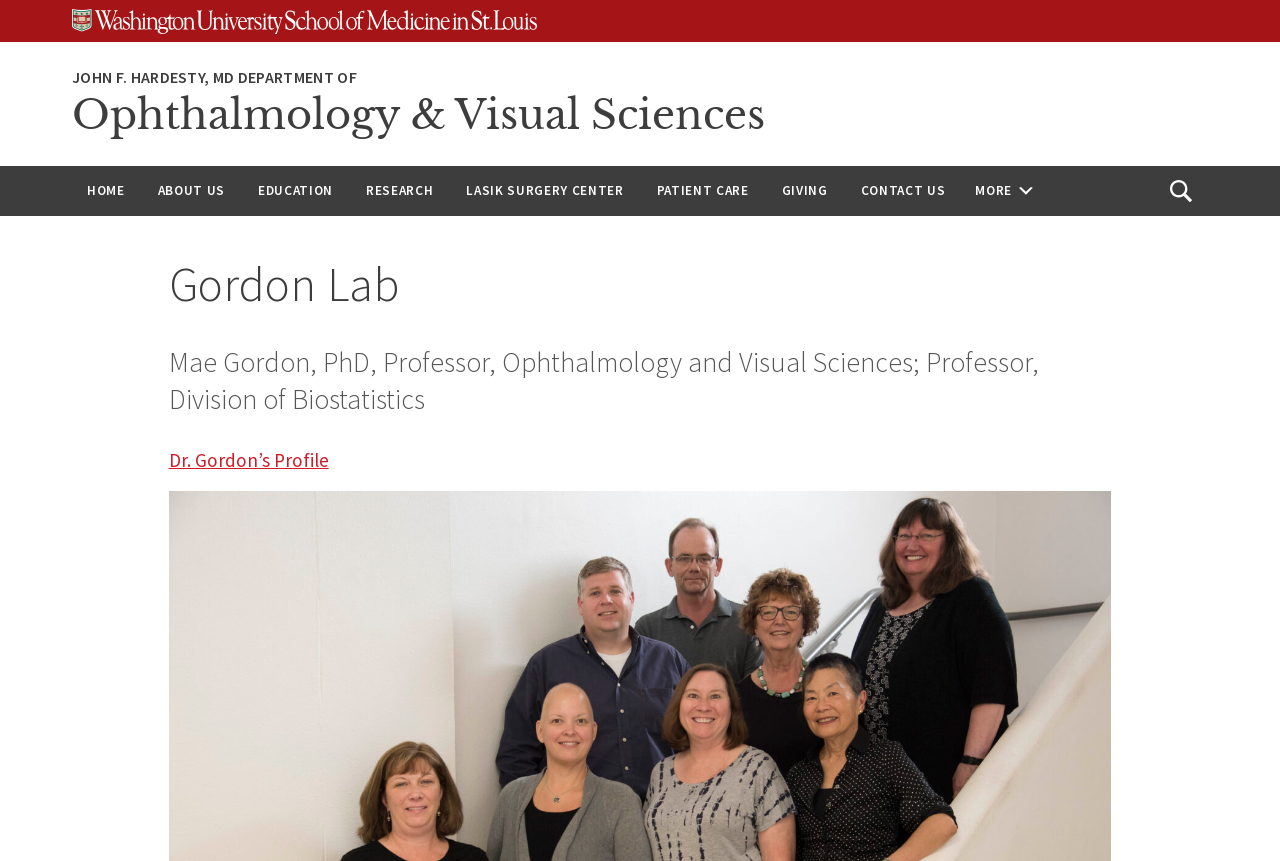Find the bounding box coordinates of the clickable area required to complete the following action: "Follow the link to read about Draftstars AFL 23 Saturday Round 1 Tips".

None